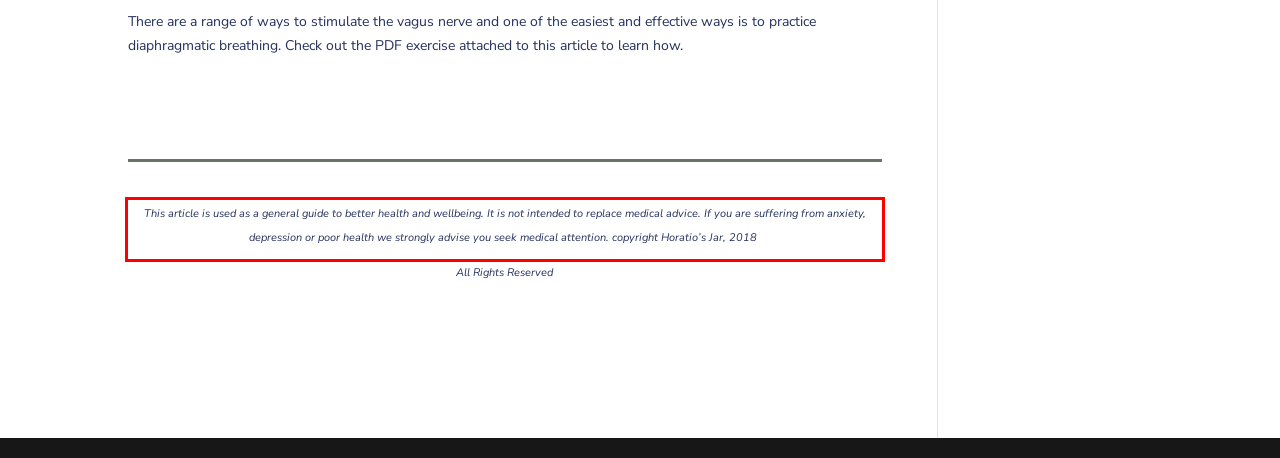You are given a screenshot with a red rectangle. Identify and extract the text within this red bounding box using OCR.

This article is used as a general guide to better health and wellbeing. It is not intended to replace medical advice. If you are suffering from anxiety, depression or poor health we strongly advise you seek medical attention. copyright Horatio’s Jar, 2018